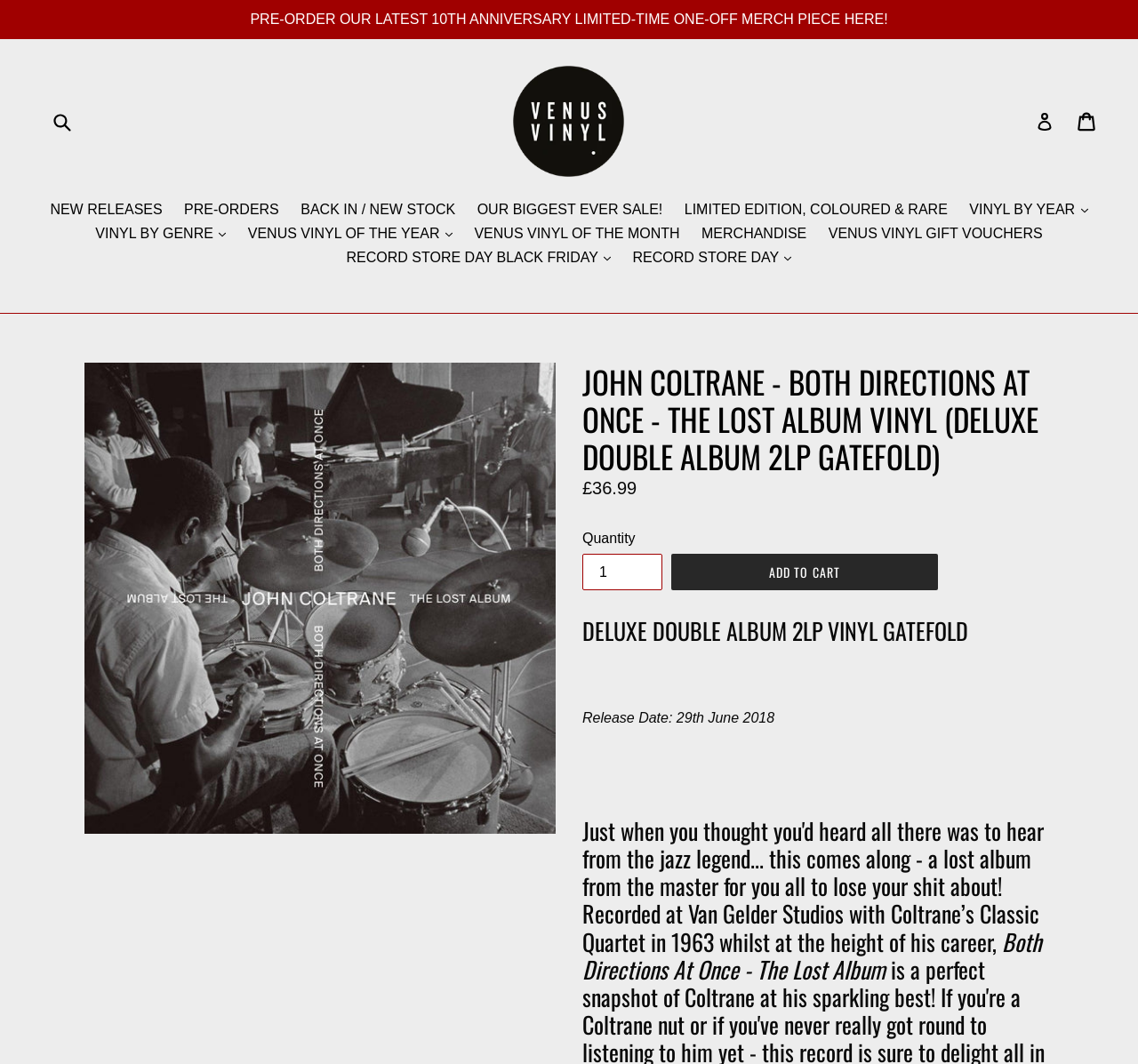Provide the bounding box coordinates of the UI element that matches the description: "Log in".

[0.91, 0.097, 0.926, 0.131]